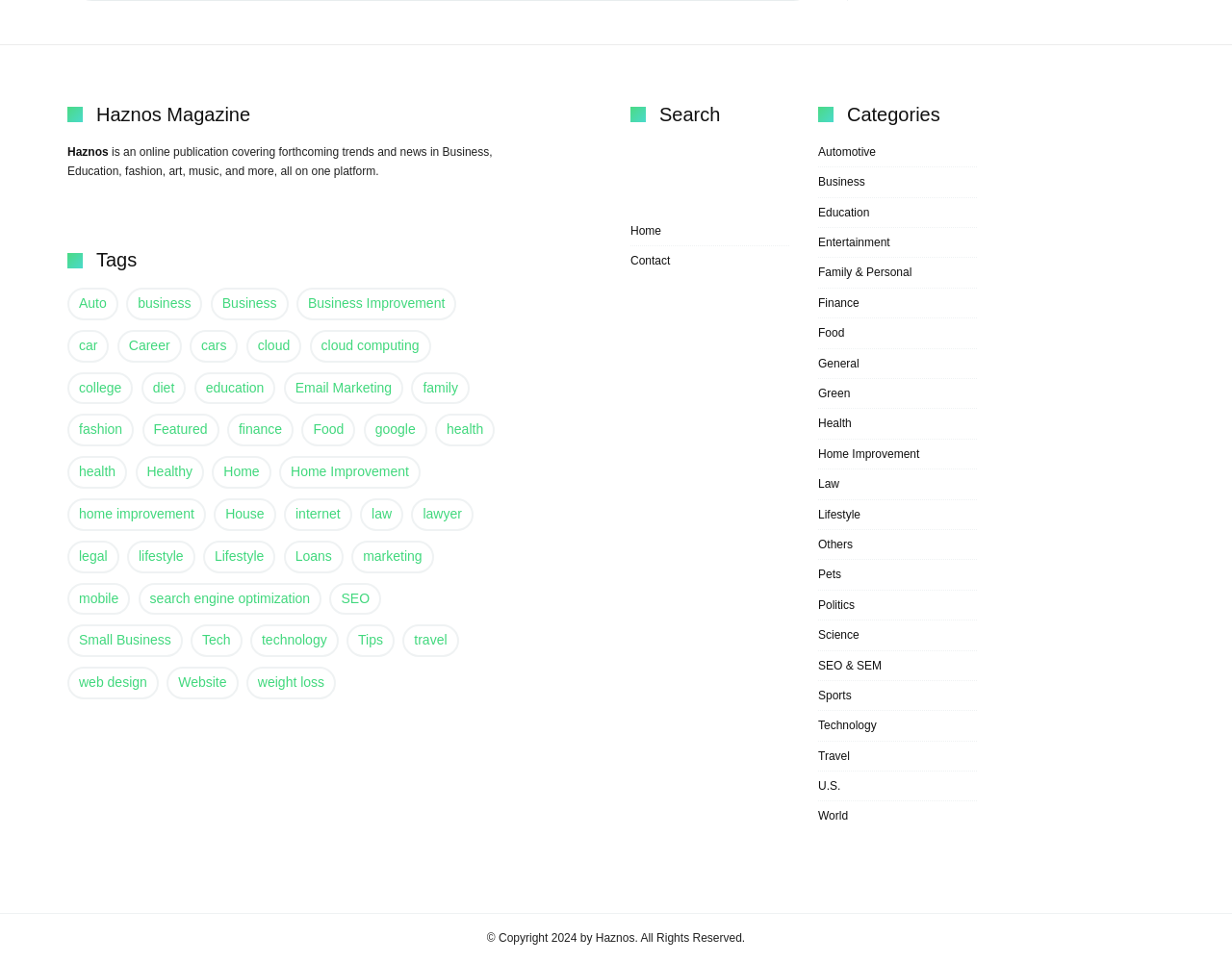Please determine the bounding box coordinates of the element's region to click for the following instruction: "Explore the 'Health' section".

[0.664, 0.433, 0.691, 0.447]